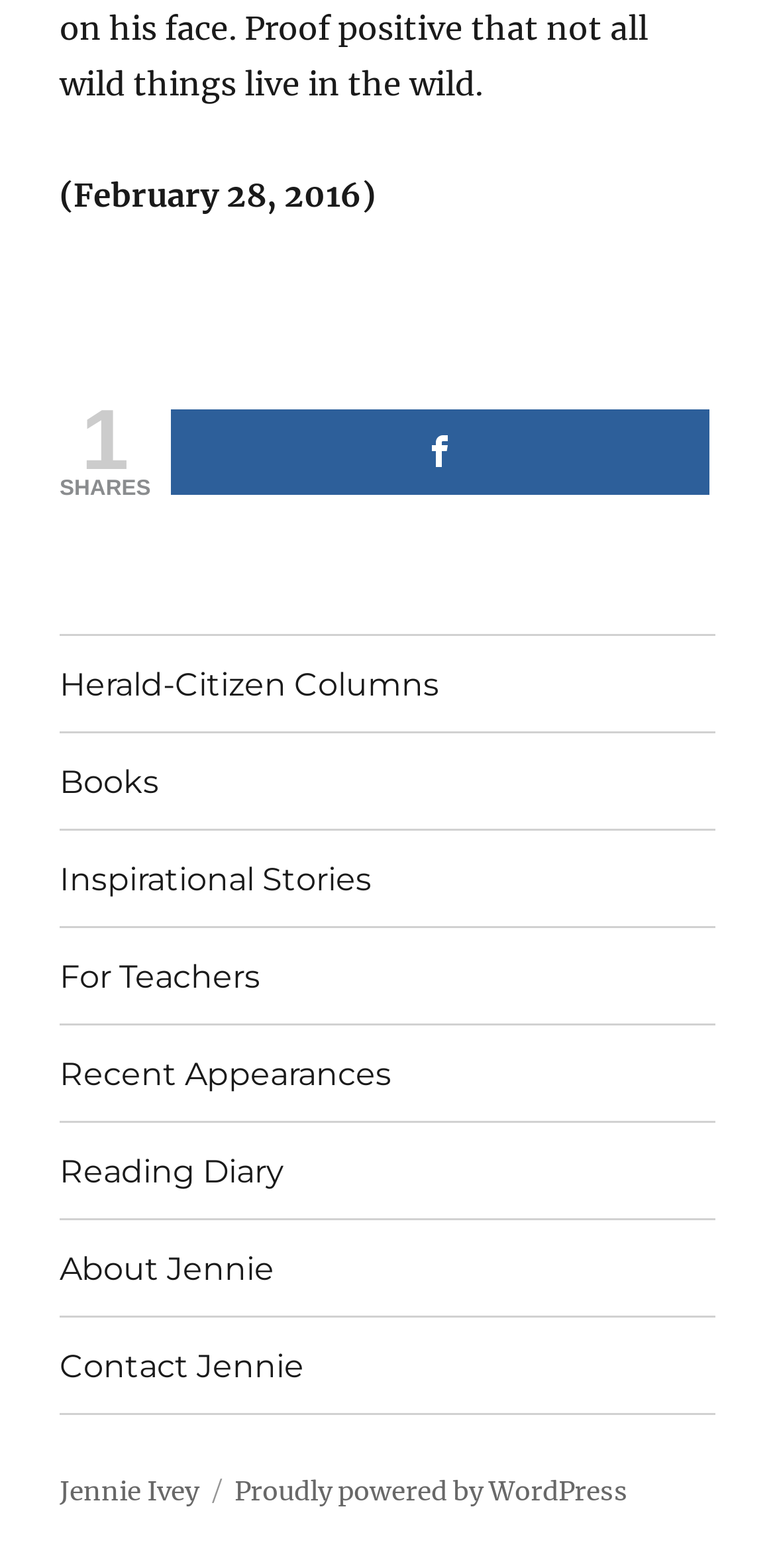Provide a one-word or one-phrase answer to the question:
What is the category of links in the footer?

Menu